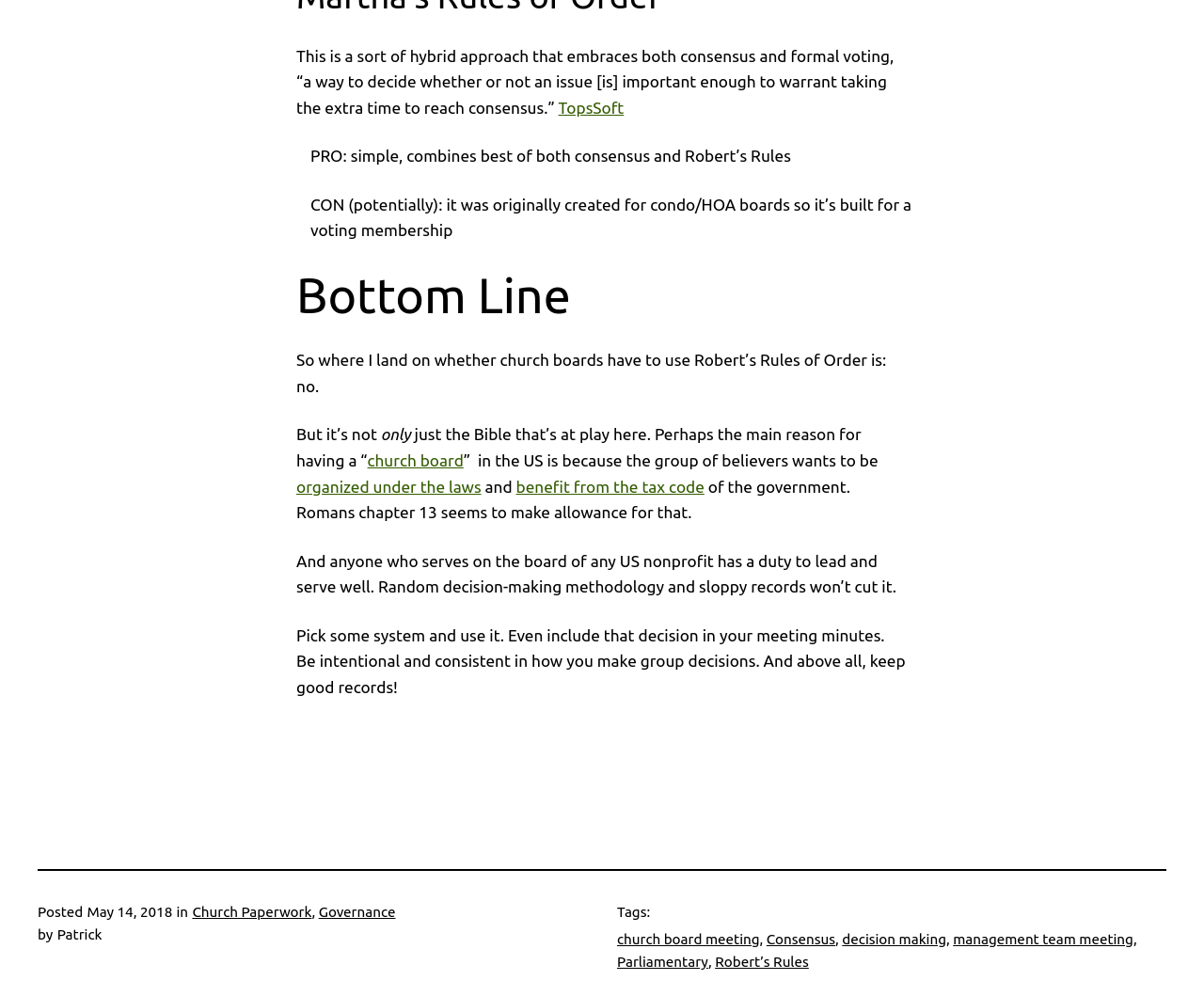What is the author's stance on using Robert's Rules of Order?
Answer the question using a single word or phrase, according to the image.

No